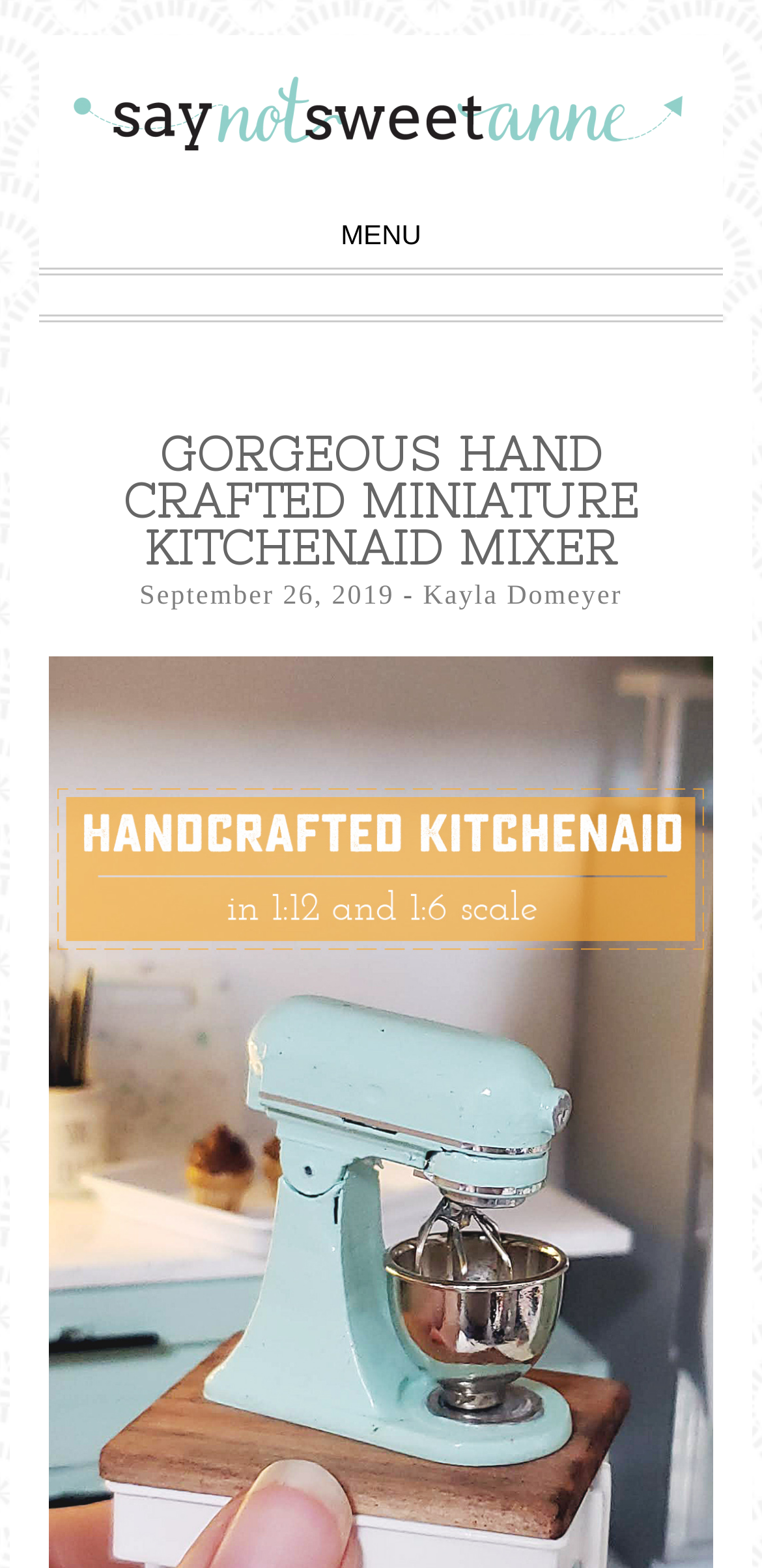Identify the bounding box for the UI element that is described as follows: "Menu".

[0.409, 0.131, 0.591, 0.17]